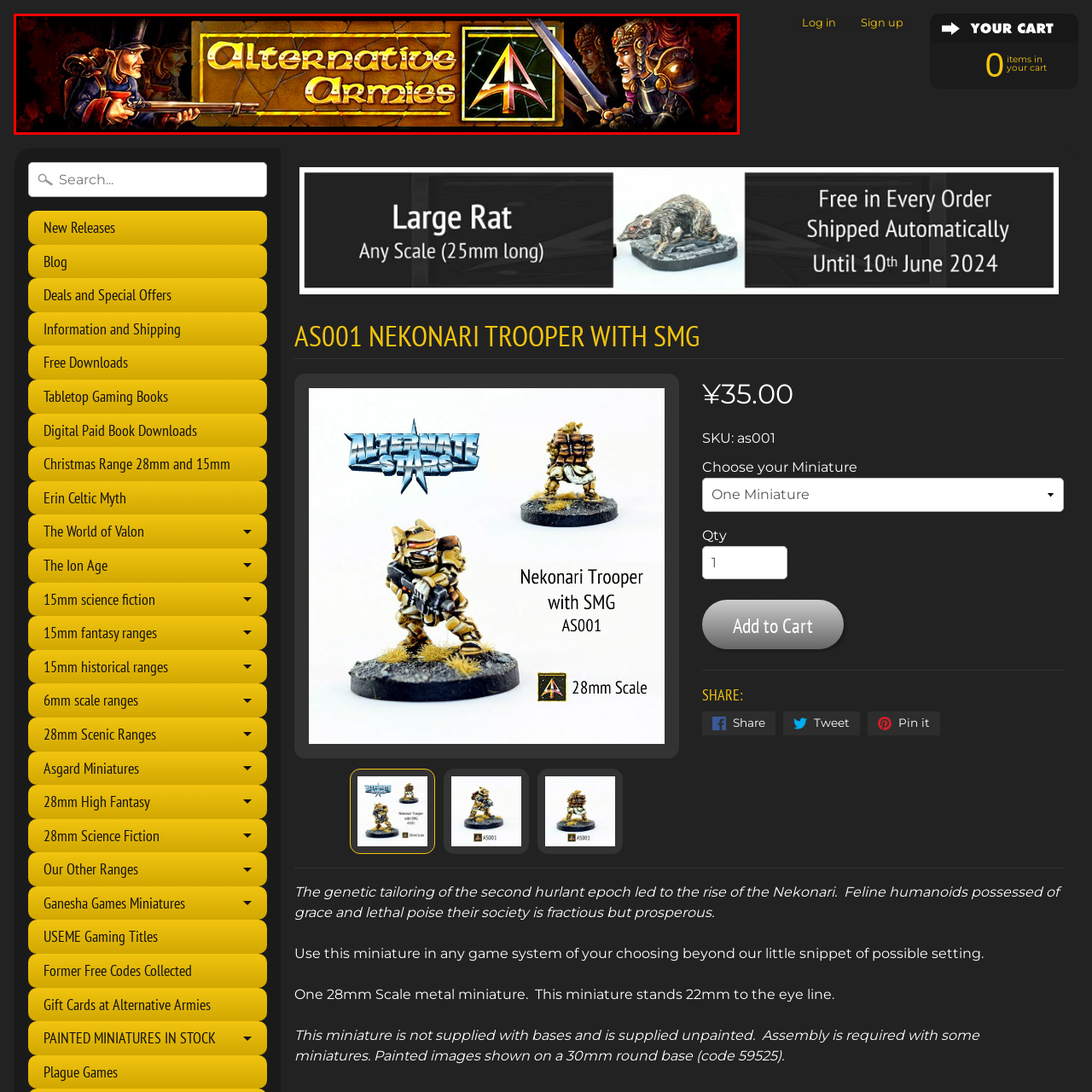Create a thorough description of the image portion outlined in red.

The image prominently displays the branding of "Alternative Armies," a company renowned for producing miniatures and tabletop gaming accessories. The vibrant graphic features stylized lettering of the company's name, rendered in gold against a textured background that suggests an ancient or medieval theme. Flanking the text are two character illustrations—one on the left wielding a firearm and dressed in historical military attire, and another on the right holding a sword, exuding a sense of strength and fantasy. This visually captivating banner encapsulates the essence of the gaming world that "Alternative Armies" represents, inviting enthusiasts to explore their diverse range of products.